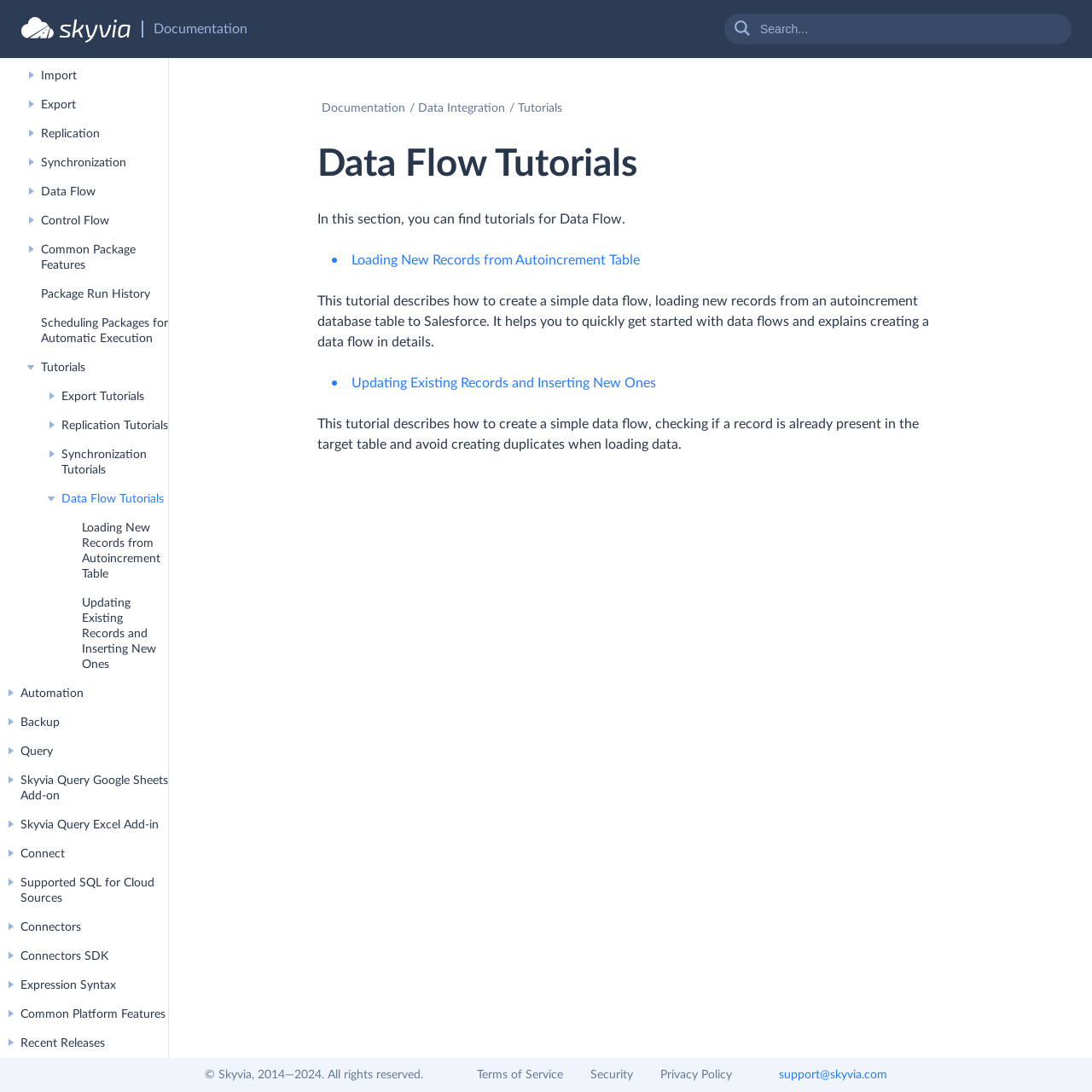Find the bounding box coordinates of the clickable area that will achieve the following instruction: "Go to Data Integration page".

[0.019, 0.03, 0.098, 0.056]